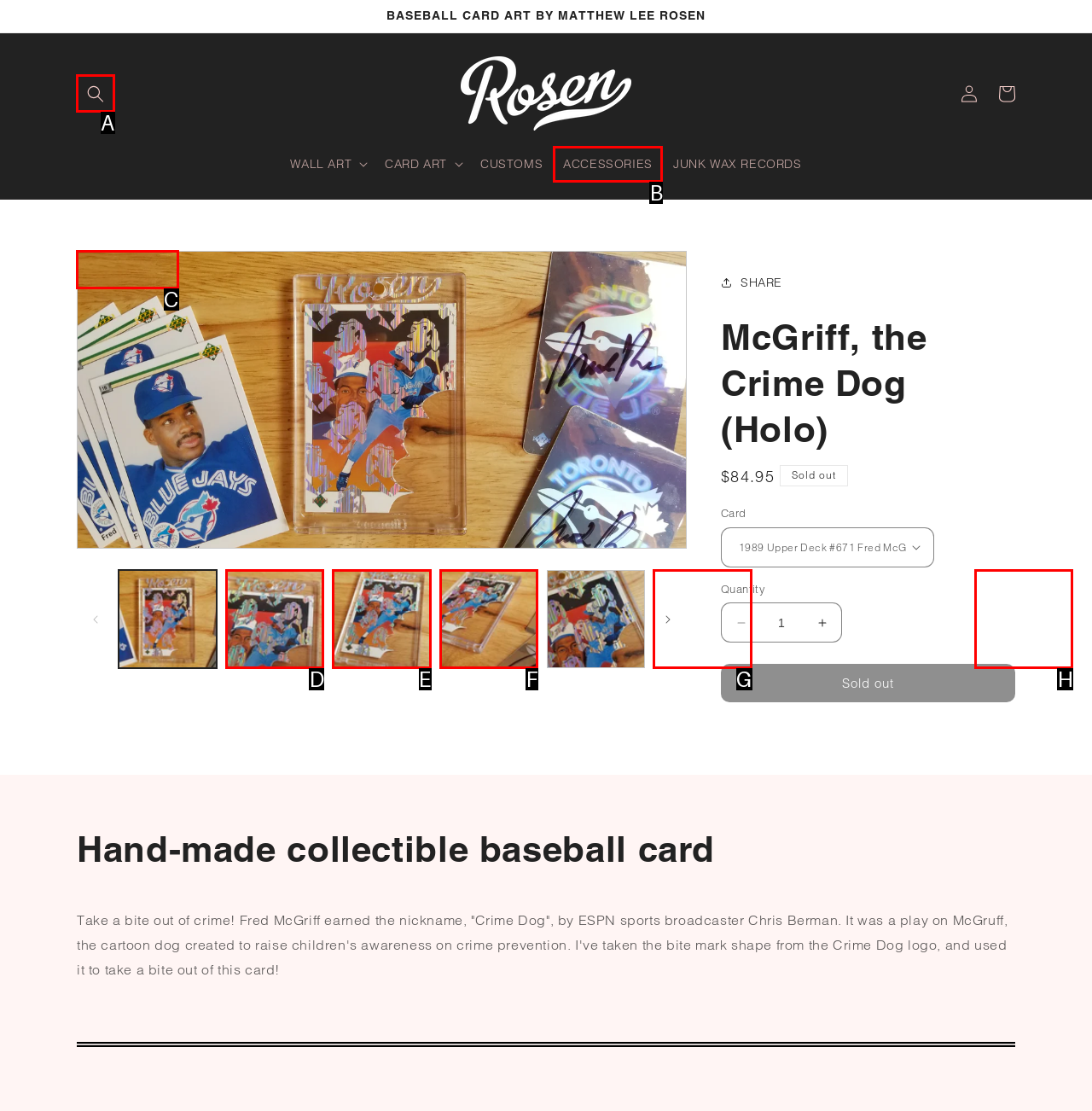Select the correct option from the given choices to perform this task: Search for something. Provide the letter of that option.

A